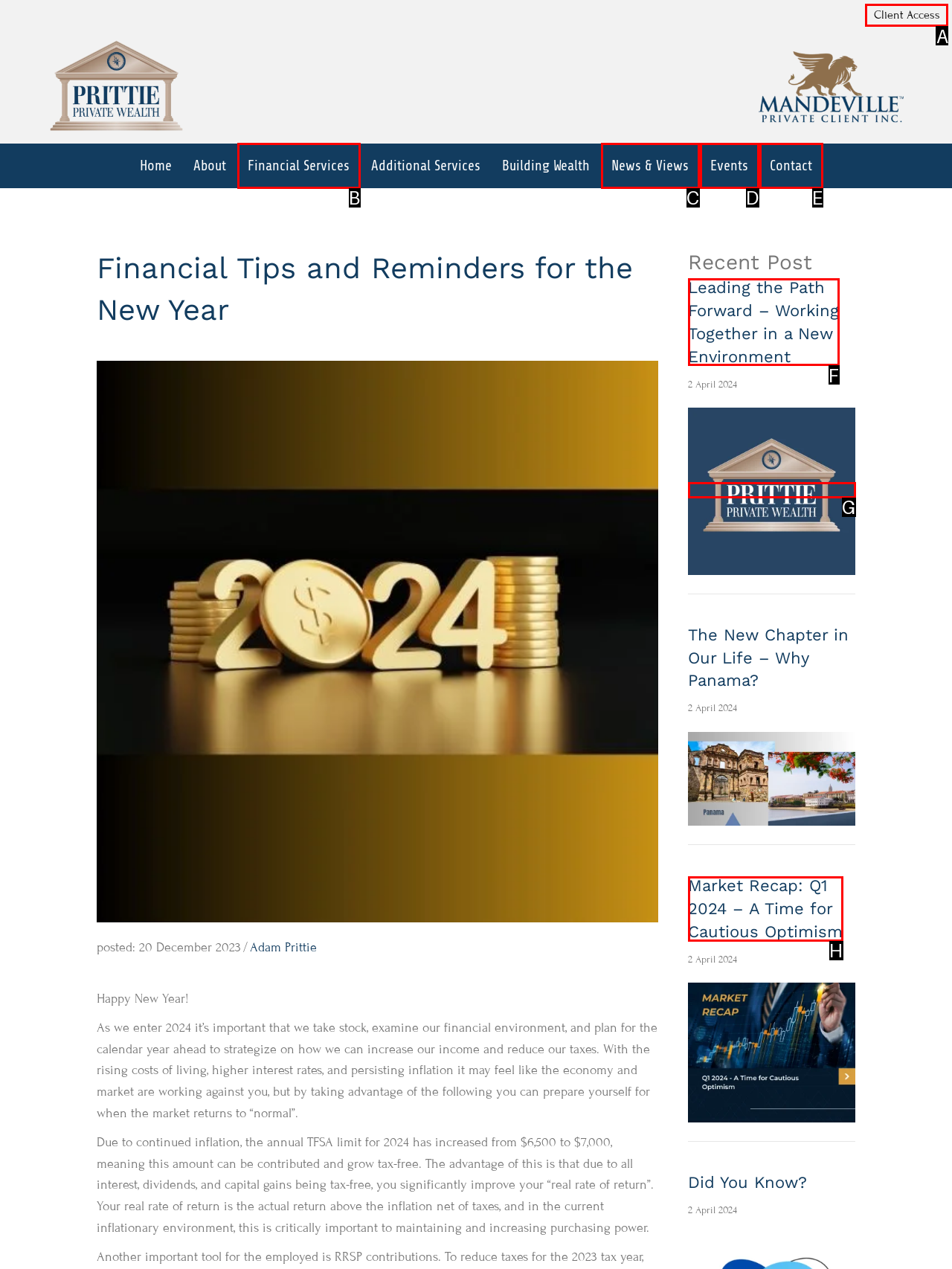Identify the correct letter of the UI element to click for this task: Click on the 'ABOUT' link
Respond with the letter from the listed options.

None